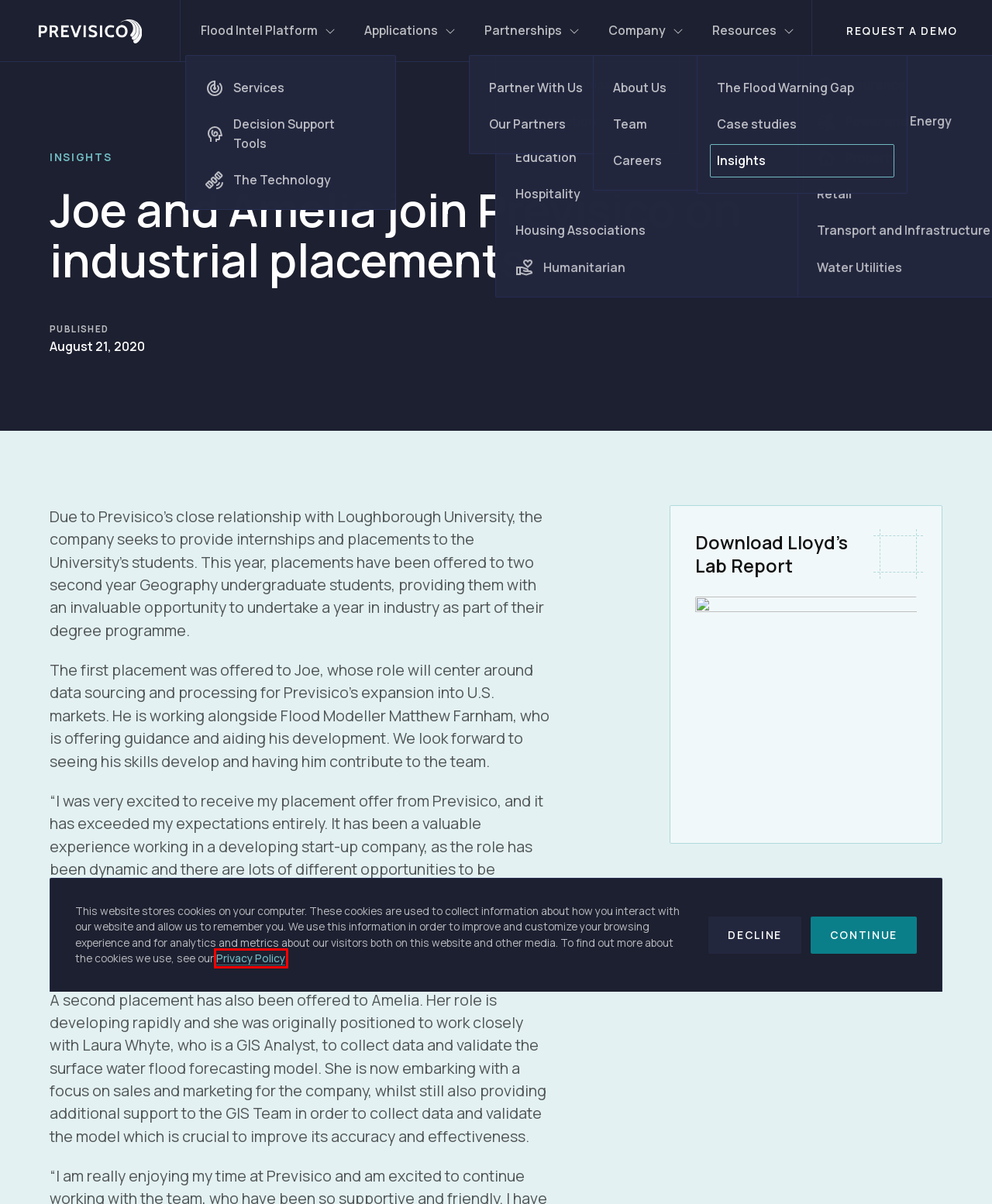Given a screenshot of a webpage with a red bounding box highlighting a UI element, determine which webpage description best matches the new webpage that appears after clicking the highlighted element. Here are the candidates:
A. Our Story | Previsico
B. Partnerships | Previsico
C. Applications | Previsico
D. Lloyd’s Lab Report | Previsico
E. Privacy Policy | Previsico
F. Contact Us | Previsico
G. Flood Intel Platform | Previsico
H. Resources | Previsico

E